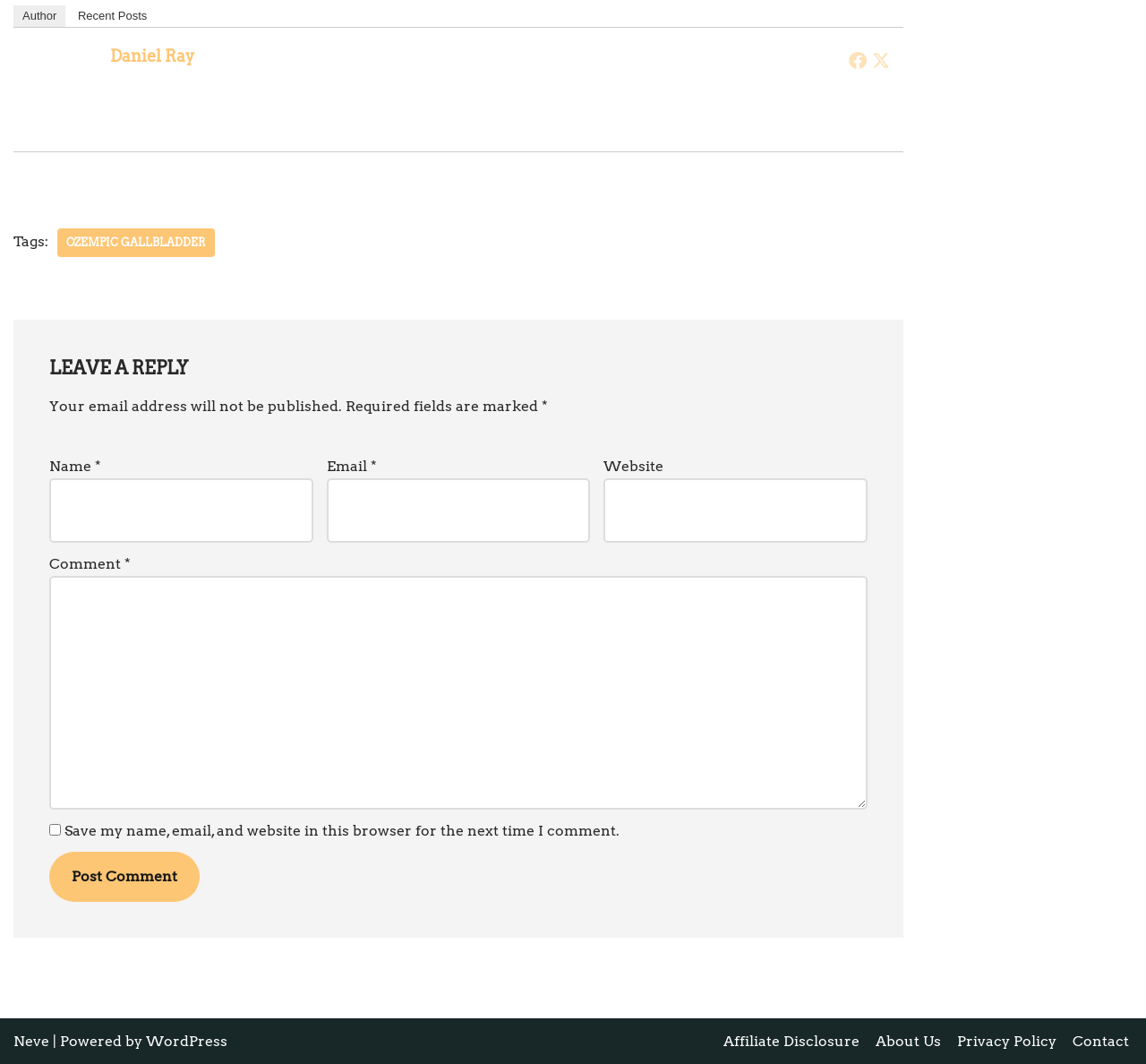Specify the bounding box coordinates of the element's area that should be clicked to execute the given instruction: "Click on the author link". The coordinates should be four float numbers between 0 and 1, i.e., [left, top, right, bottom].

[0.012, 0.005, 0.057, 0.025]